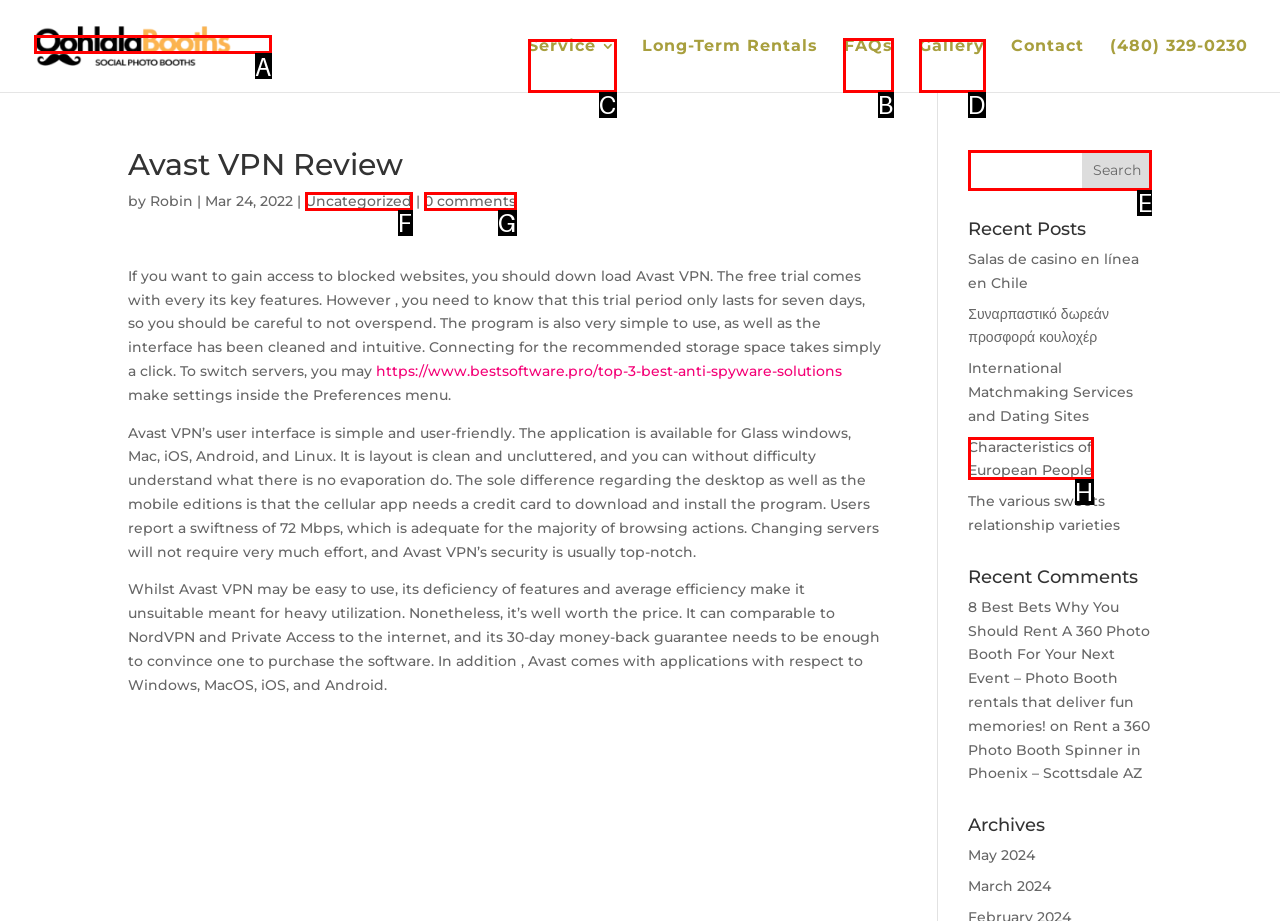Determine the letter of the UI element I should click on to complete the task: Visit the 'FAQs' page from the provided choices in the screenshot.

B